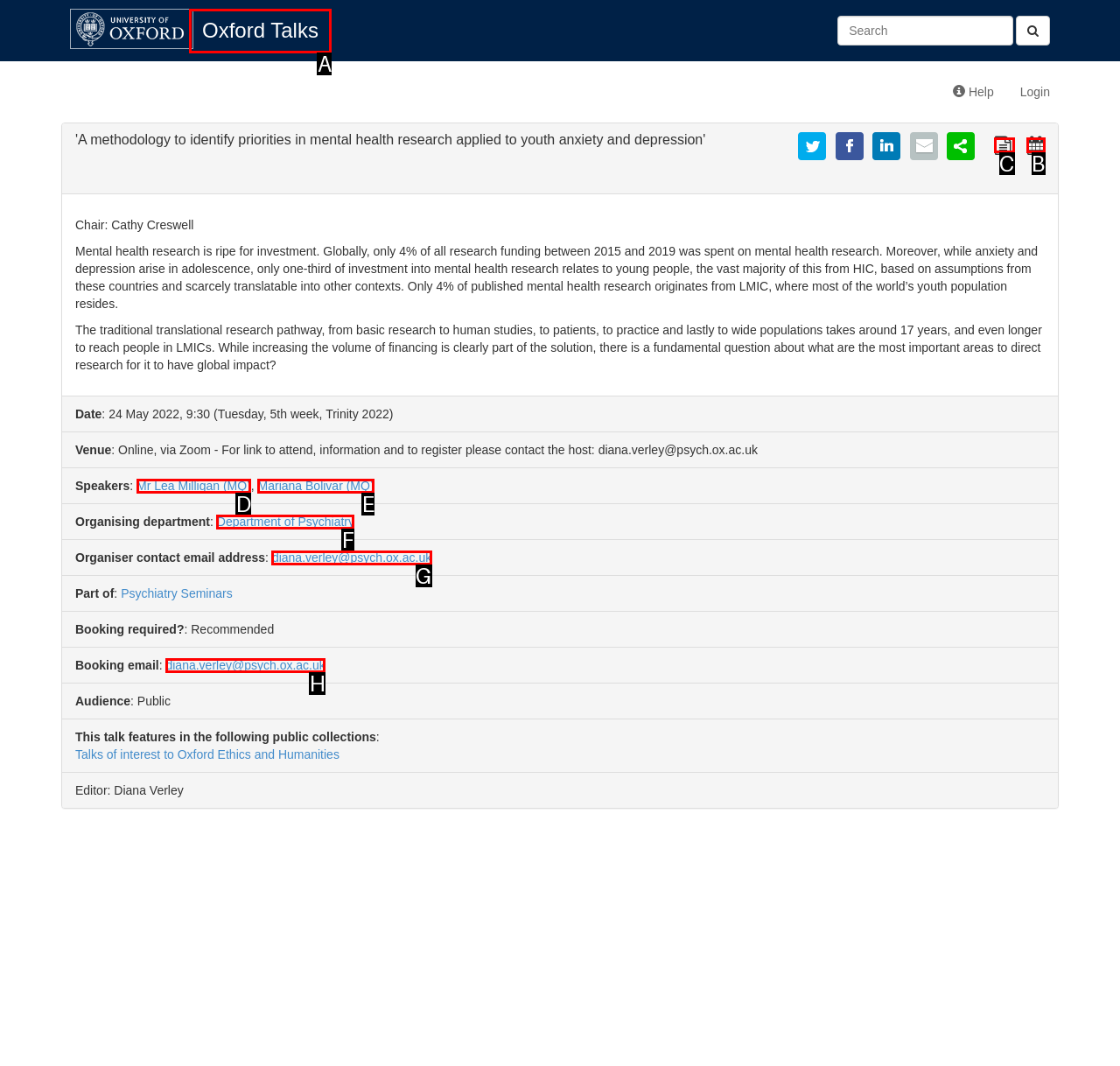Point out the option that needs to be clicked to fulfill the following instruction: Import this talk into your calendar
Answer with the letter of the appropriate choice from the listed options.

B